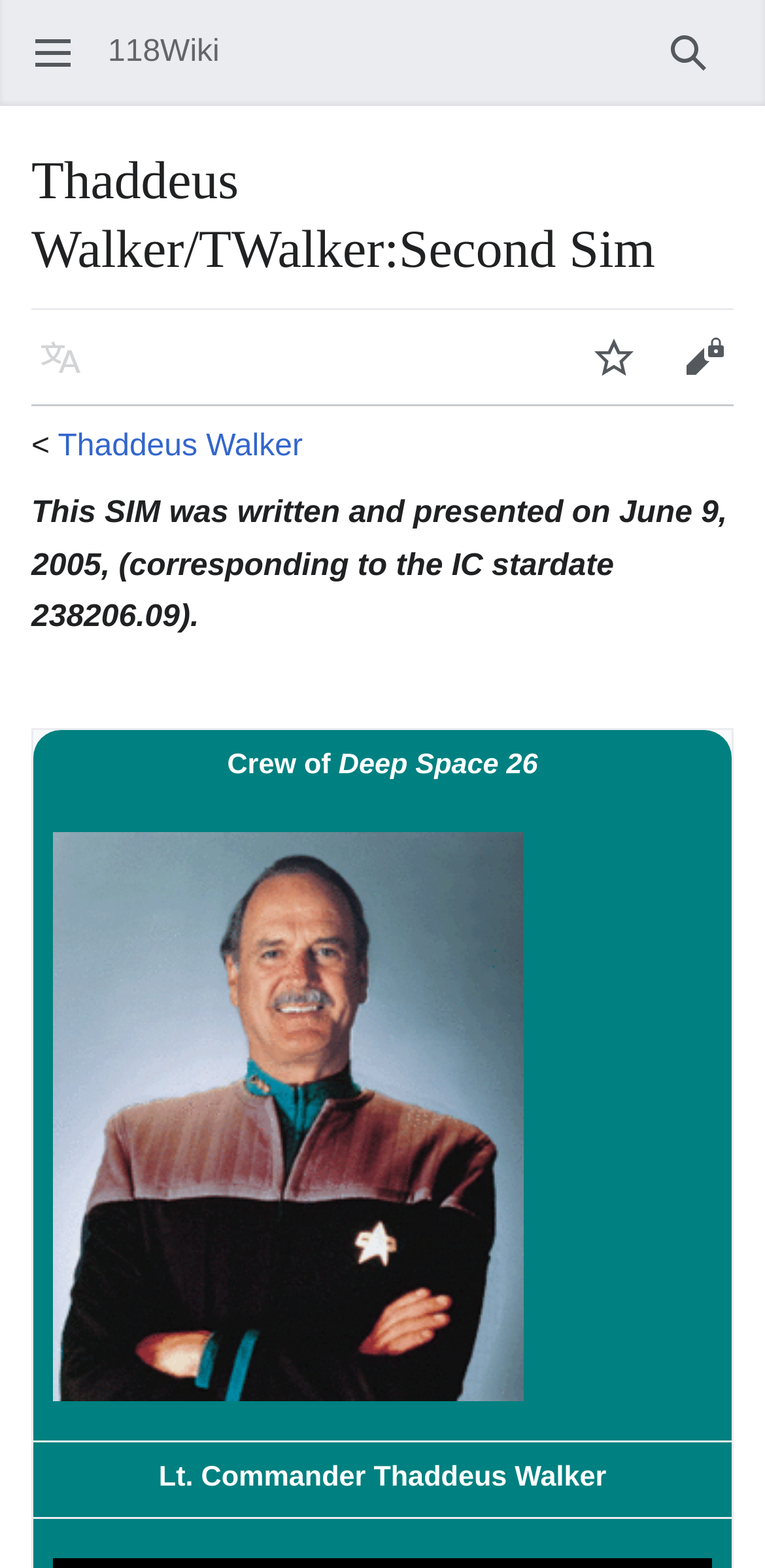Identify the bounding box coordinates of the element that should be clicked to fulfill this task: "View Walker.gif". The coordinates should be provided as four float numbers between 0 and 1, i.e., [left, top, right, bottom].

[0.069, 0.531, 0.685, 0.893]